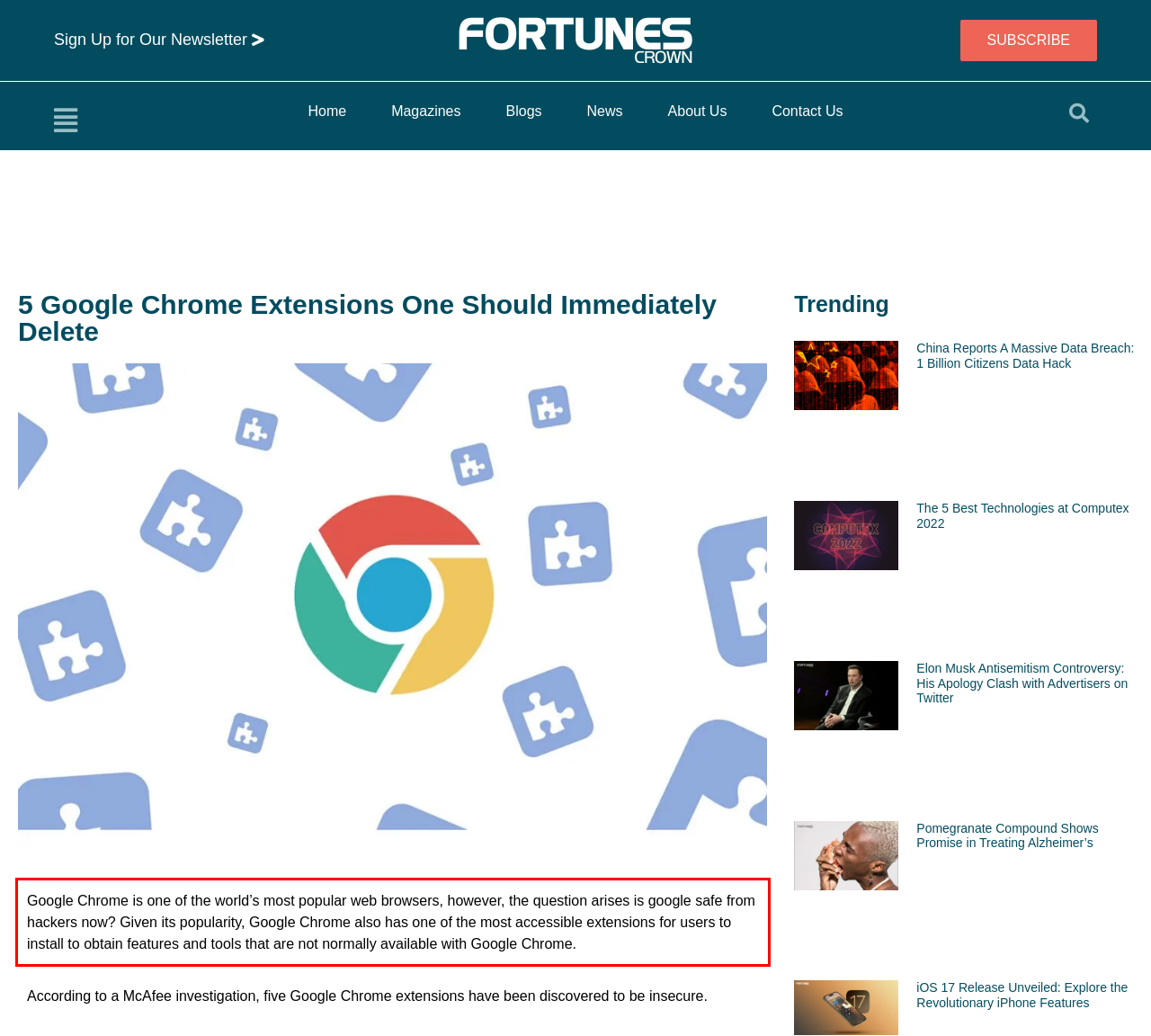Analyze the red bounding box in the provided webpage screenshot and generate the text content contained within.

Google Chrome is one of the world’s most popular web browsers, however, the question arises is google safe from hackers now? Given its popularity, Google Chrome also has one of the most accessible extensions for users to install to obtain features and tools that are not normally available with Google Chrome.